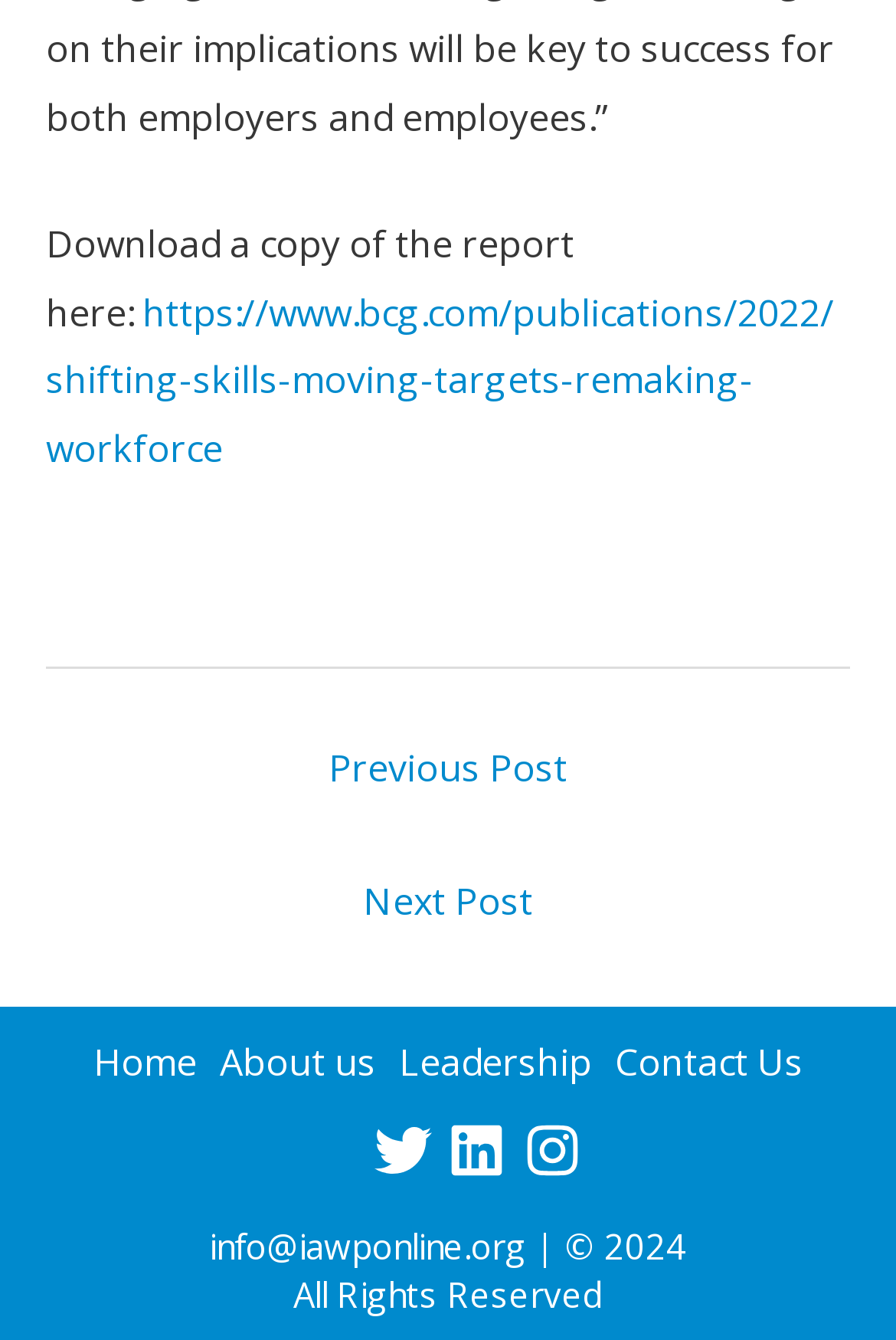What social media platforms are linked at the bottom?
Look at the image and provide a detailed response to the question.

The links at the bottom of the webpage have corresponding images of Twitter, LinkedIn, and Instagram, indicating that they are links to the website's social media profiles on these platforms.